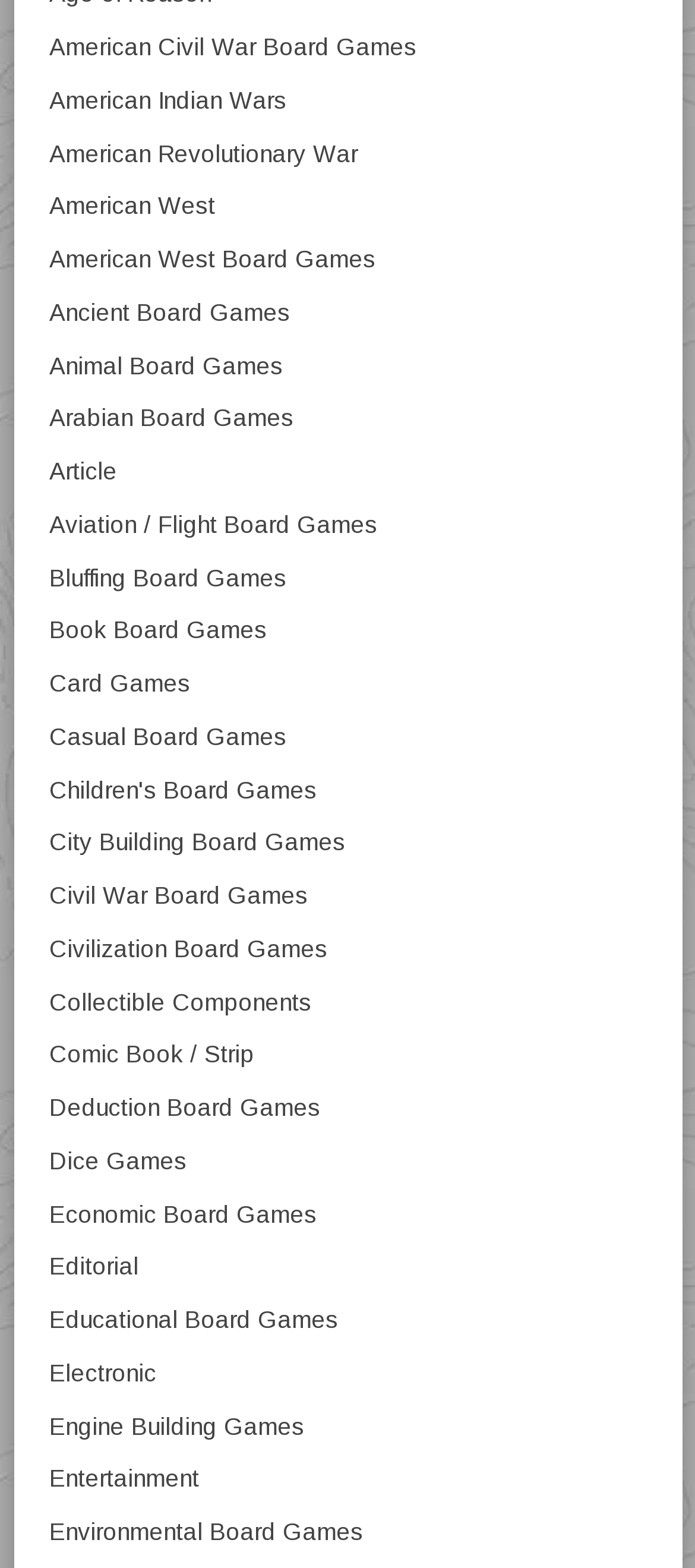Are there any categories related to history?
Provide a comprehensive and detailed answer to the question.

There are several categories related to history, such as American Civil War Board Games, American Indian Wars, and Ancient Board Games, which suggest that the webpage includes categories of board games that are historically themed.